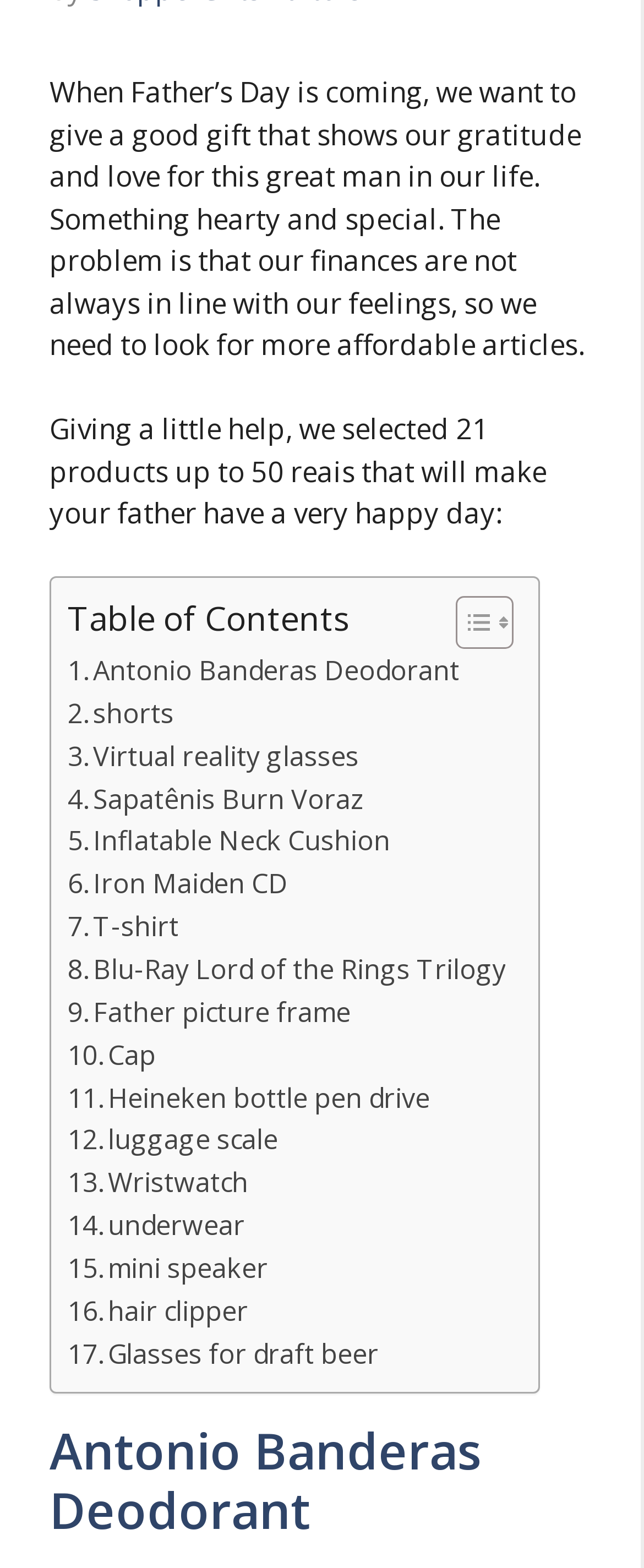Please give the bounding box coordinates of the area that should be clicked to fulfill the following instruction: "View the 'Antonio Banderas Deodorant' product". The coordinates should be in the format of four float numbers from 0 to 1, i.e., [left, top, right, bottom].

[0.105, 0.415, 0.713, 0.442]